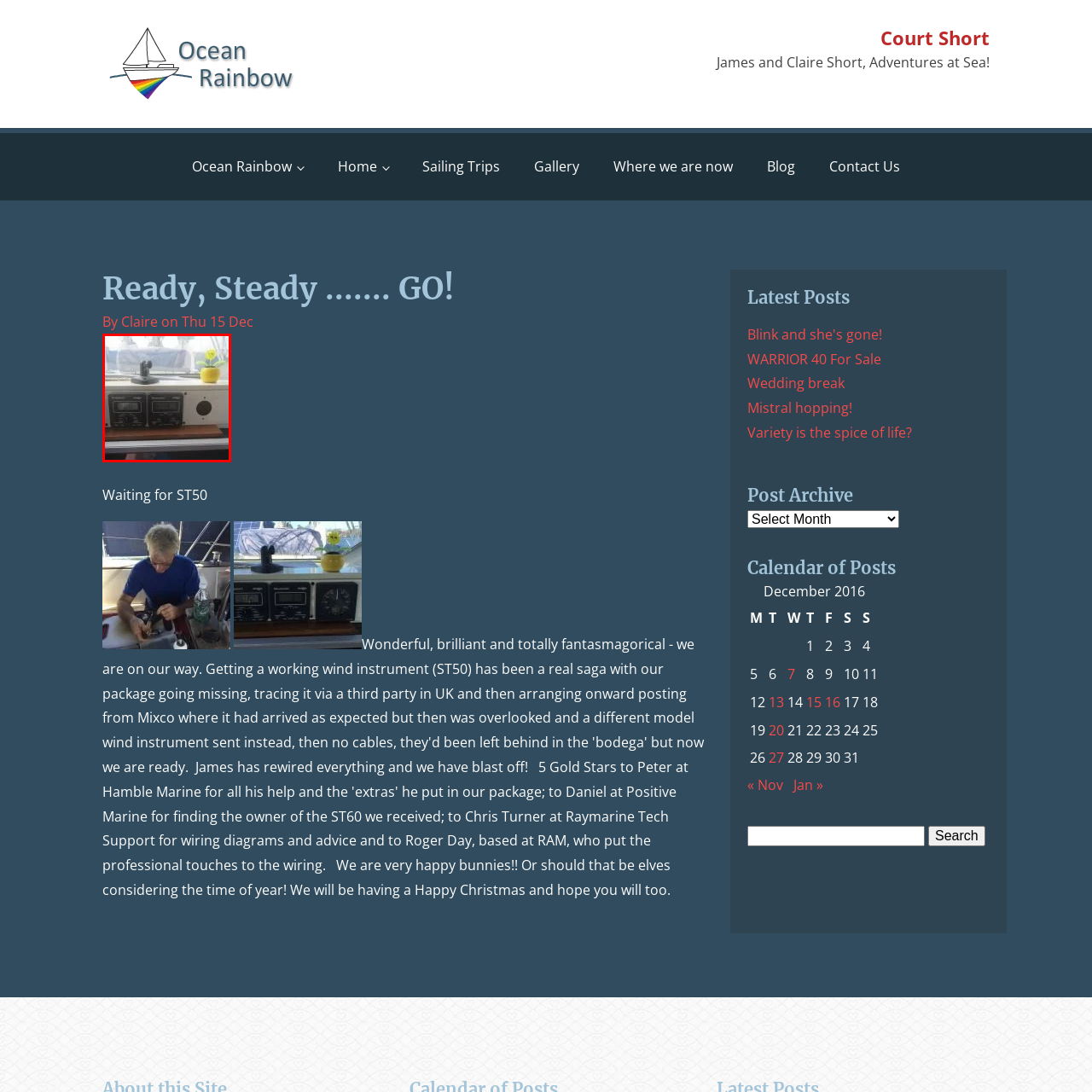Write a detailed description of the image enclosed in the red-bordered box.

The image captures a cozy and functional corner of a boat's dashboard. At the forefront, two black control panels with dials and digital displays are prominently featured, suggesting their role in navigation or communication. The panels are mounted against a light-colored wood backdrop that adds a nautical charm. 

To the right of the panels, there's a speaker grill, offering an inviting element of sound functionality. Above the dashboard, a small black camera mount sits, likely intended for recording or surveillance. Adding a touch of warmth and personality, a cheerful yellow pot housing a small flower sits prominently on the dashboard, symbolizing life aboard the vessel. 

In the background, soft hints of the boat’s interior can be seen, enhancing the overall atmosphere of a well-loved sailing environment, where nature and technology coexist harmoniously.